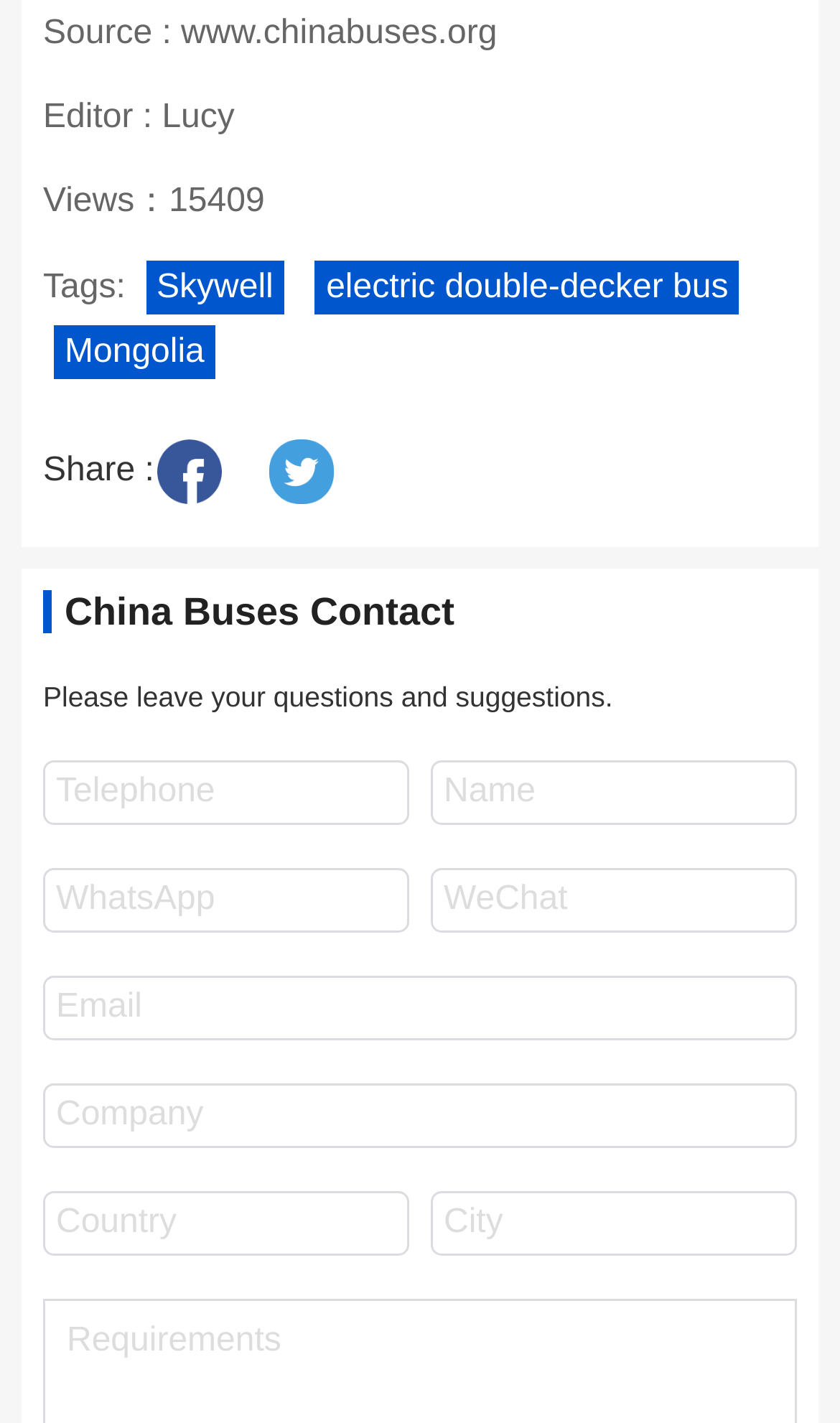Please determine the bounding box coordinates for the UI element described here. Use the format (top-left x, top-left y, bottom-right x, bottom-right y) with values bounded between 0 and 1: Home

None